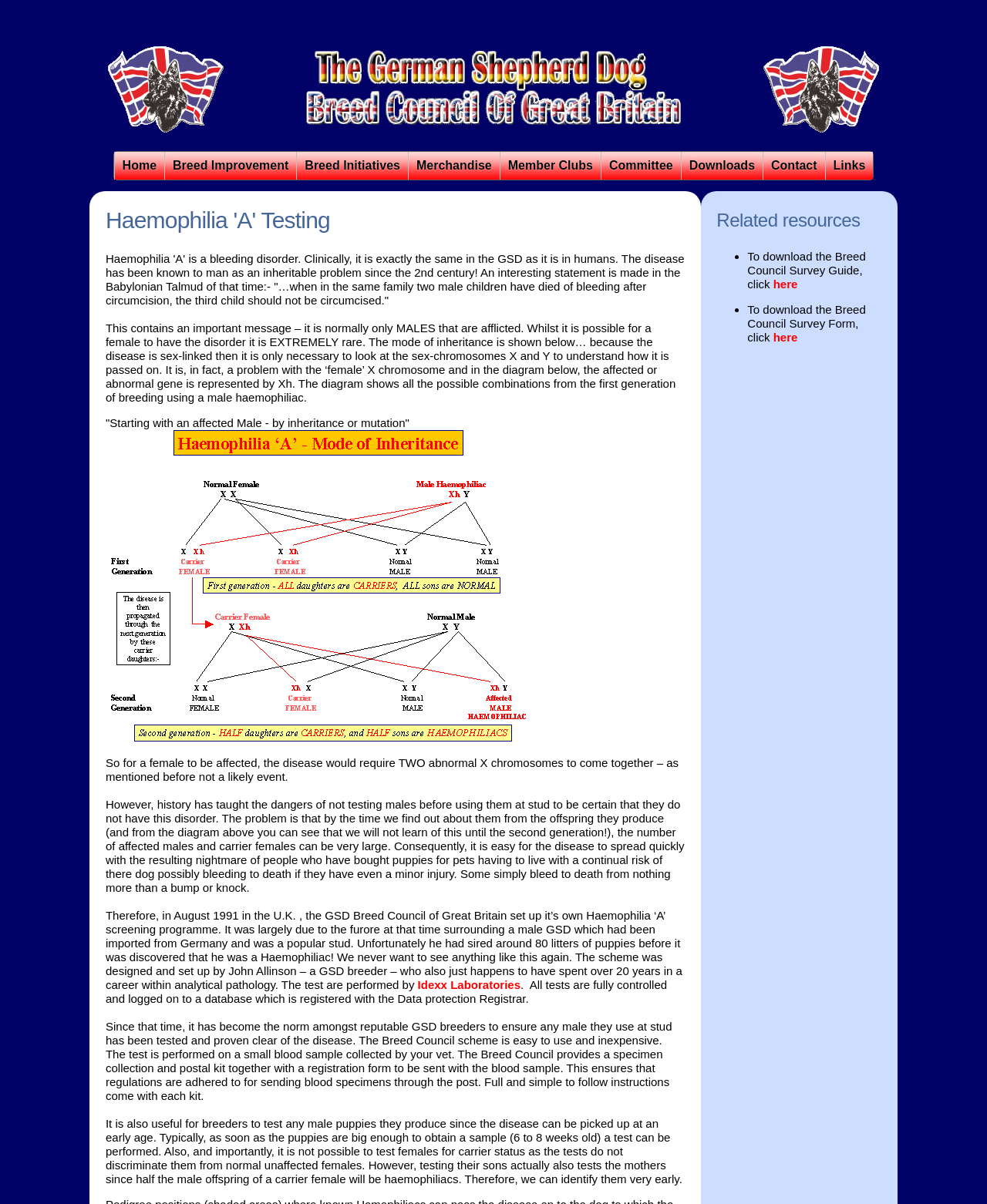Answer the following query concisely with a single word or phrase:
What is the purpose of the Breed Council's Haemophilia 'A' screening programme?

To prevent the spread of the disease